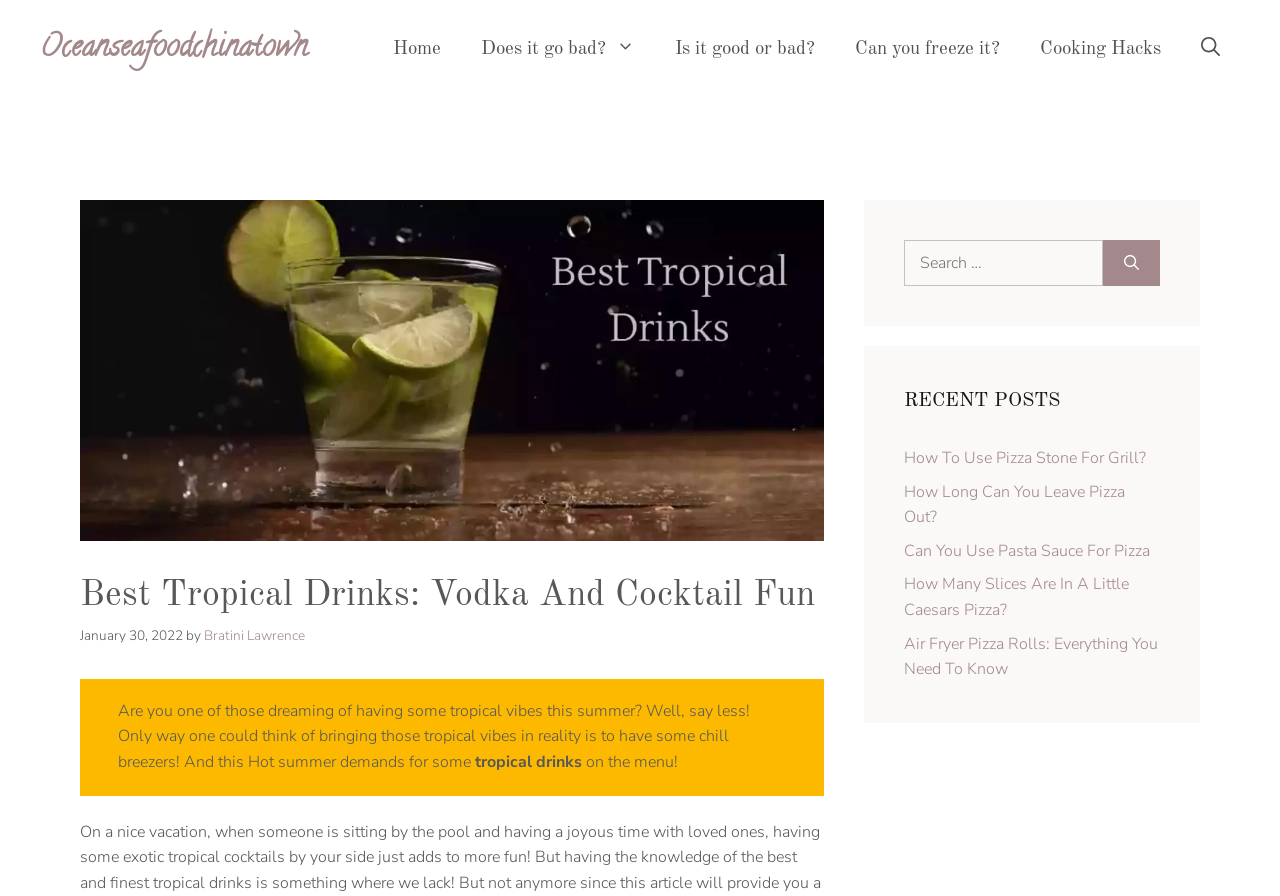Can you specify the bounding box coordinates of the area that needs to be clicked to fulfill the following instruction: "Read the 'Uncover the Magic of Hyatt Ziva Turquoize' section"?

None